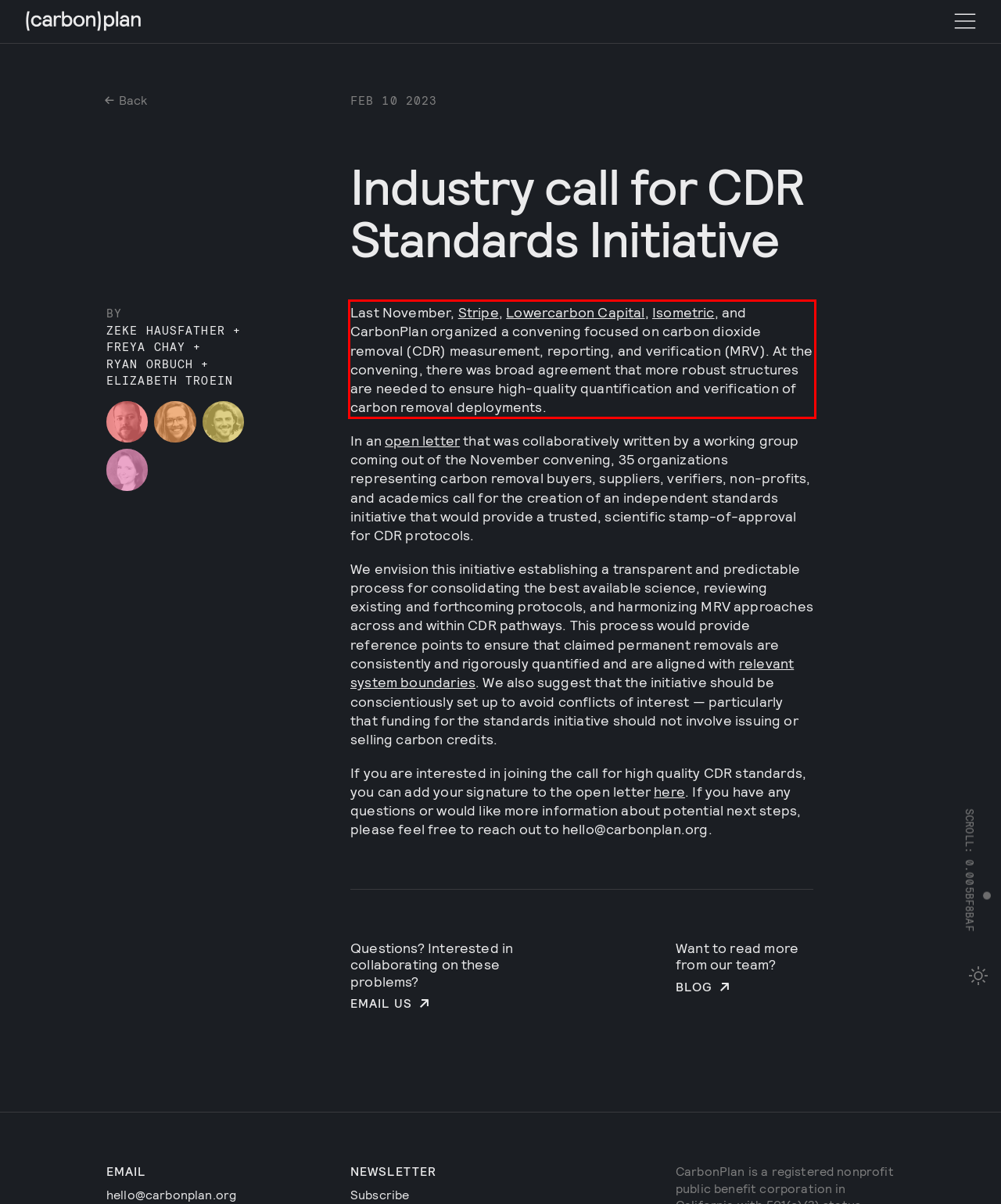Please extract the text content from the UI element enclosed by the red rectangle in the screenshot.

Last November, Stripe, Lowercarbon Capital, Isometric, and CarbonPlan organized a convening focused on carbon dioxide removal (CDR) measurement, reporting, and verification (MRV). At the convening, there was broad agreement that more robust structures are needed to ensure high-quality quantification and verification of carbon removal deployments.